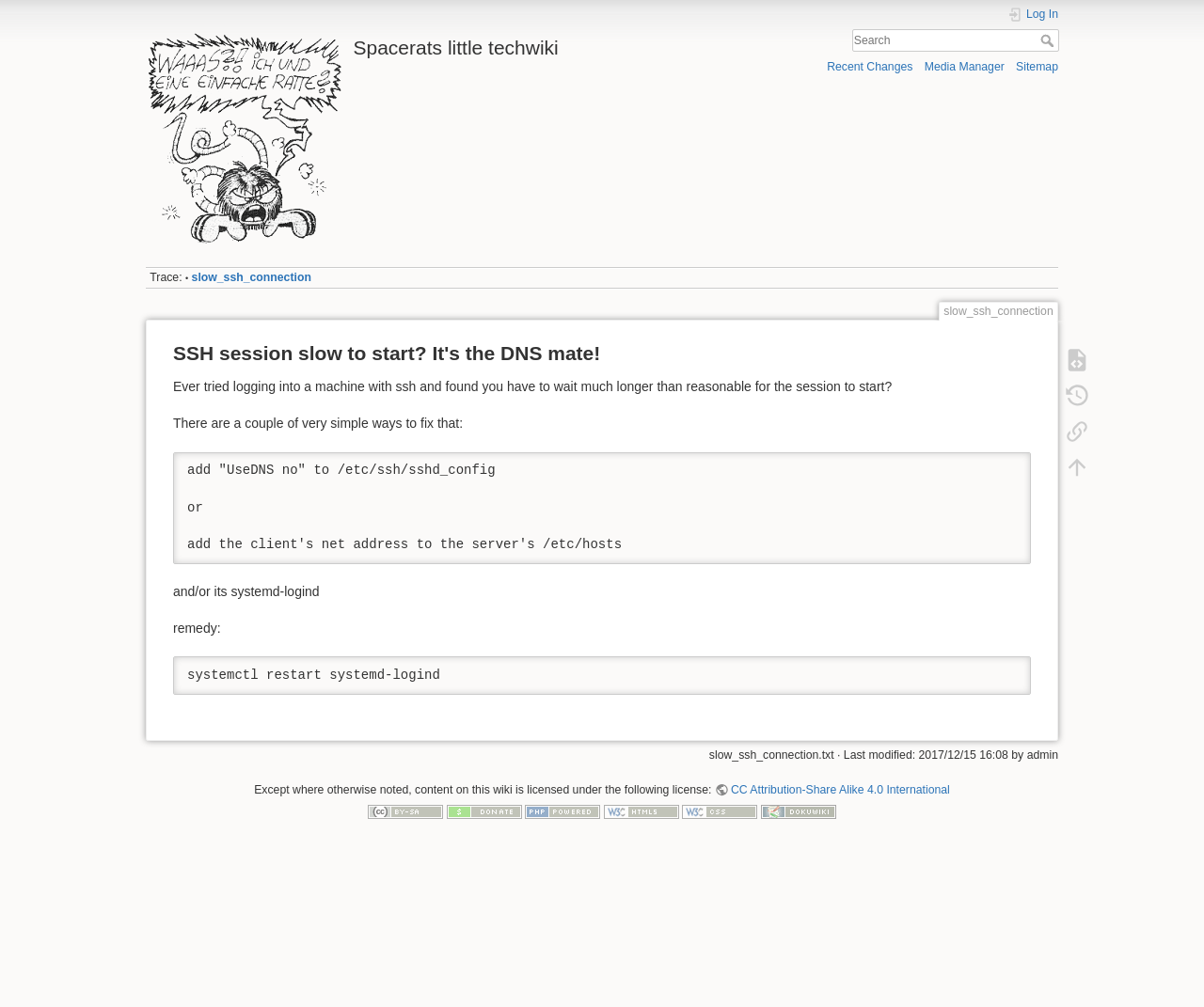Extract the bounding box coordinates for the UI element described by the text: "Baka and Test". The coordinates should be in the form of [left, top, right, bottom] with values between 0 and 1.

None